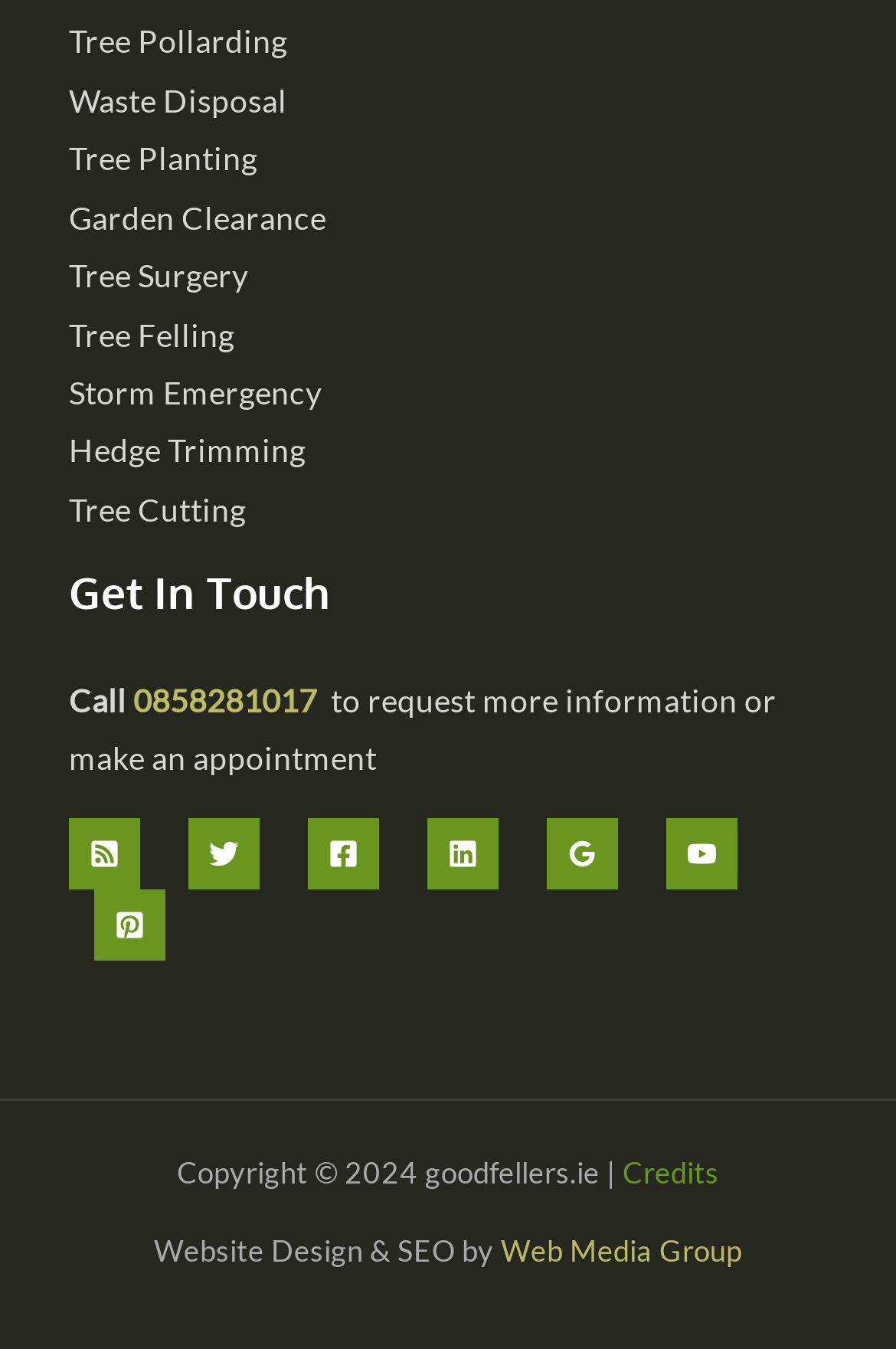Highlight the bounding box coordinates of the region I should click on to meet the following instruction: "Check Copyright information".

[0.197, 0.591, 0.695, 0.618]